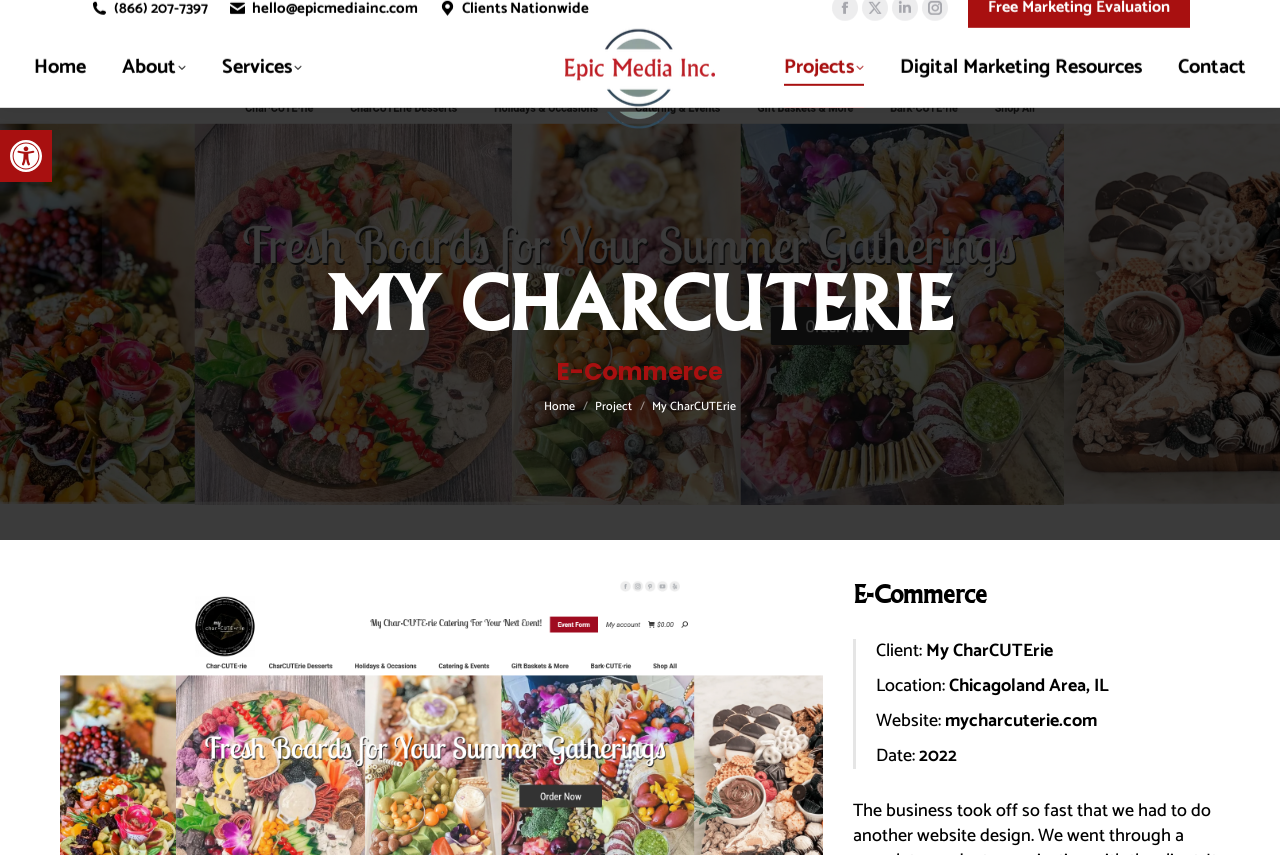Please identify the bounding box coordinates of the area that needs to be clicked to fulfill the following instruction: "Get a free marketing evaluation."

[0.756, 0.0, 0.93, 0.047]